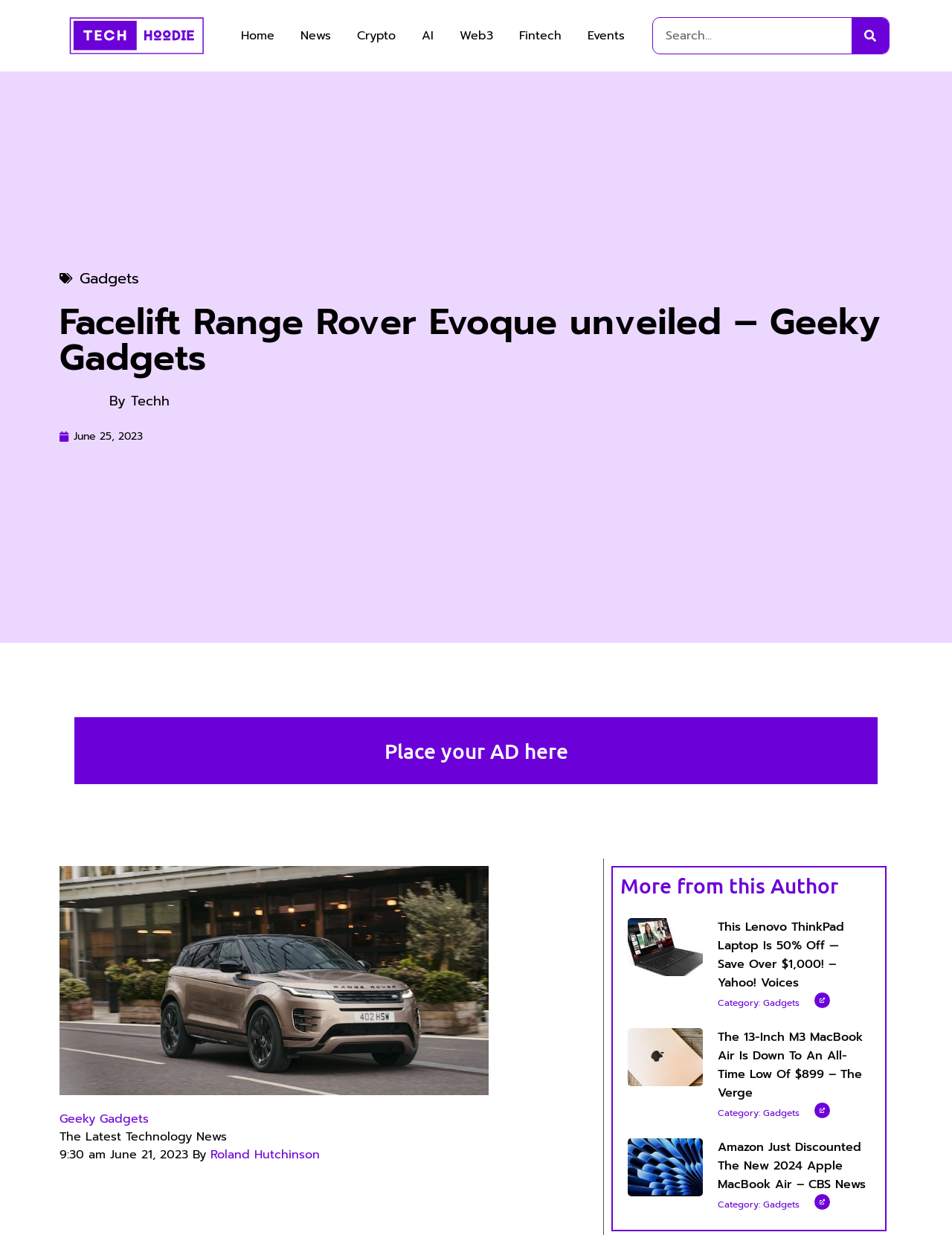Using the information from the screenshot, answer the following question thoroughly:
How many articles are listed below the main article?

I looked at the webpage and found three articles listed below the main article: 'This Lenovo ThinkPad Laptop Is 50% Off — Save Over $1,000! – Yahoo! Voices', 'The 13-Inch M3 MacBook Air Is Down To An All-Time Low Of $899 – The Verge', and 'Amazon Just Discounted The New 2024 Apple MacBook Air – CBS News', so there are 3 articles listed below the main article.